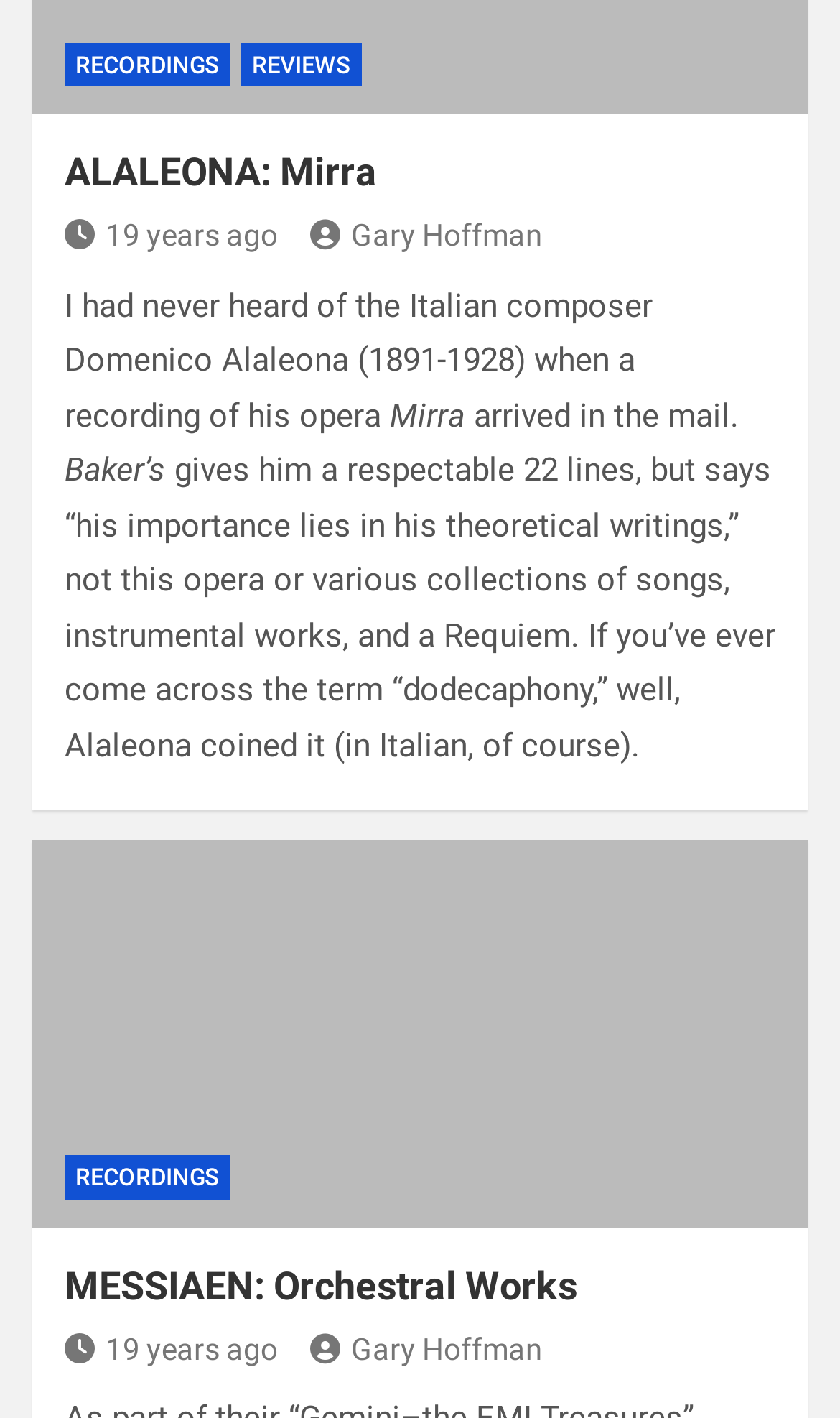Determine the bounding box coordinates for the element that should be clicked to follow this instruction: "Check the post from Gary Hoffman". The coordinates should be given as four float numbers between 0 and 1, in the format [left, top, right, bottom].

[0.369, 0.938, 0.646, 0.963]